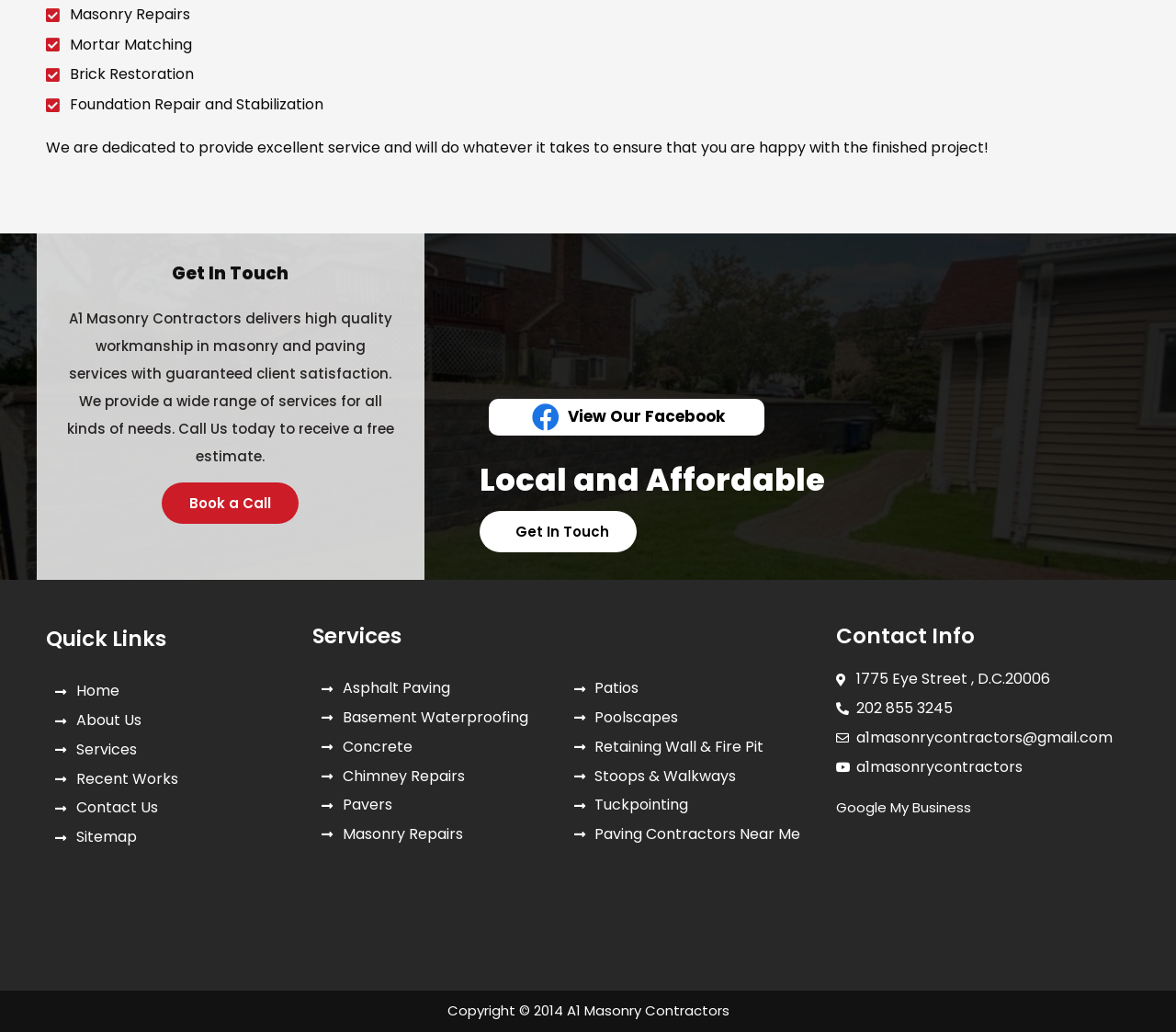Locate the bounding box of the UI element with the following description: "Paving Contractors Near Me".

[0.488, 0.798, 0.687, 0.82]